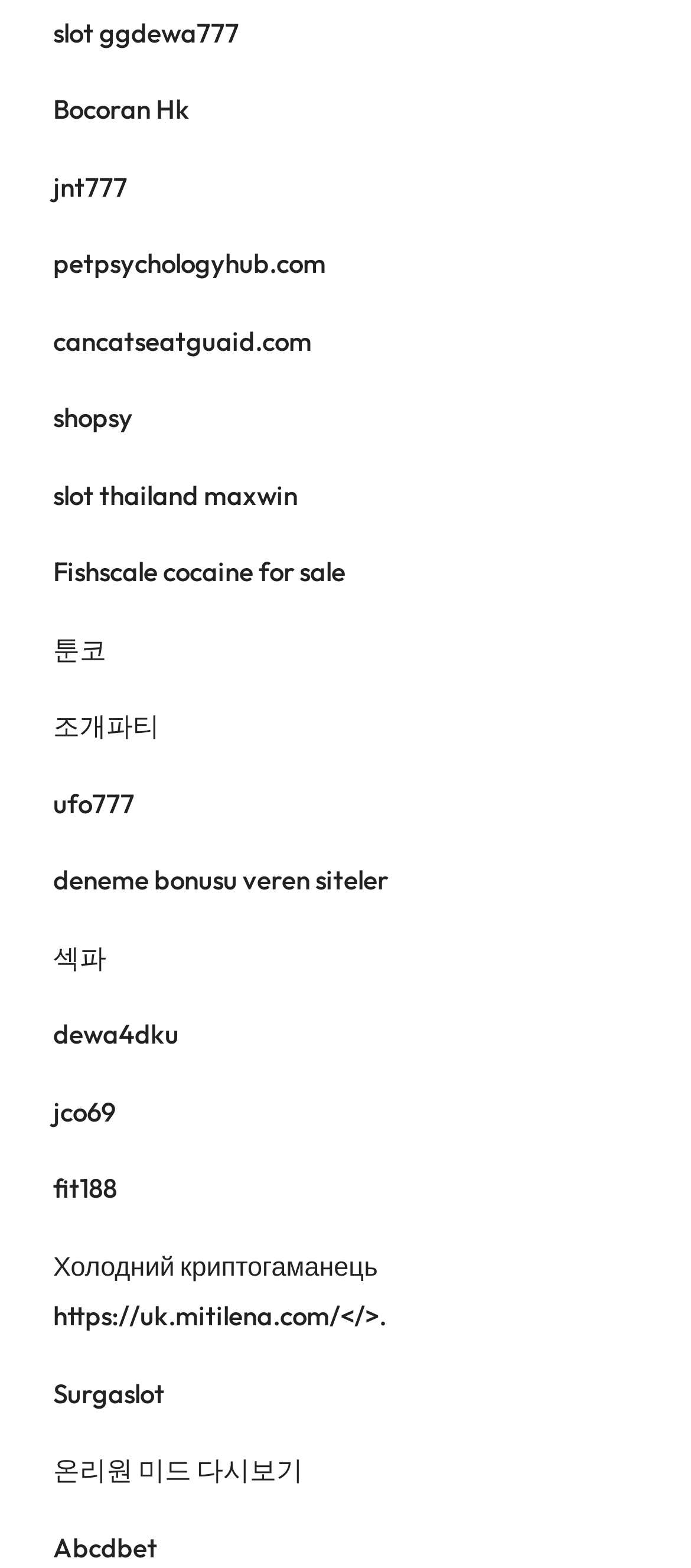How many links are on this webpage?
Respond to the question with a single word or phrase according to the image.

29